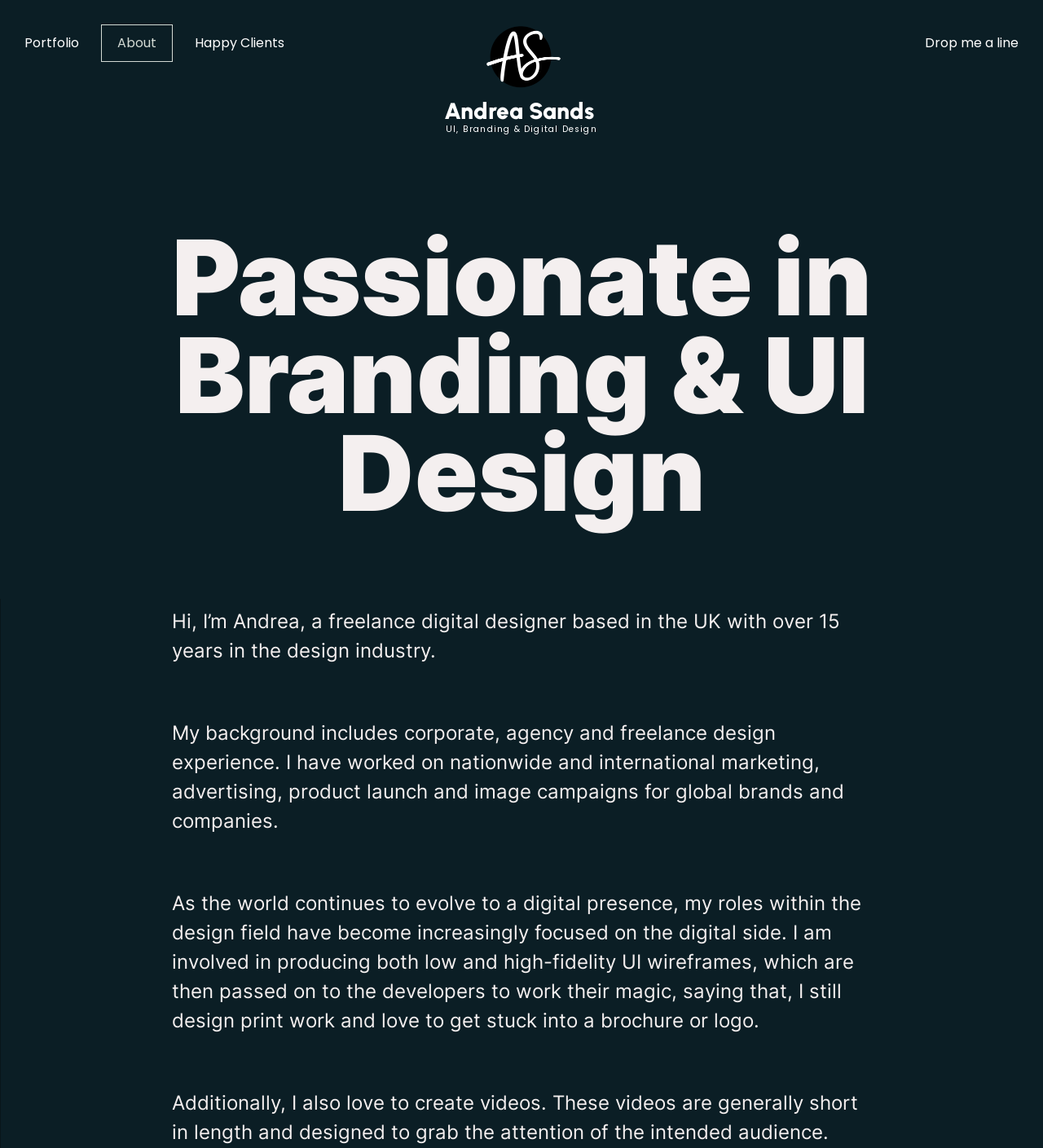What is the person's focus in the design field?
By examining the image, provide a one-word or phrase answer.

Digital side